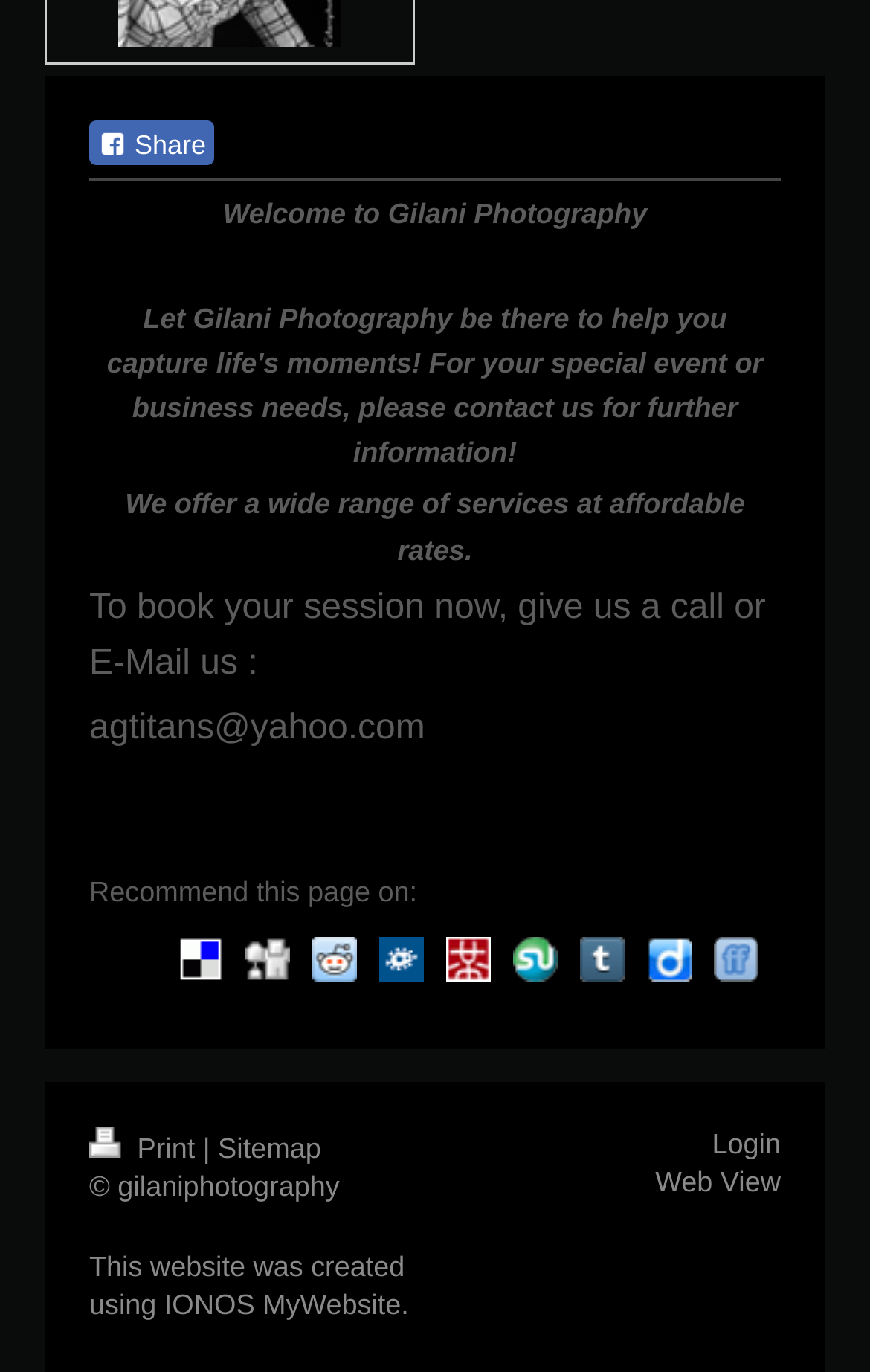Please answer the following question using a single word or phrase: 
What is the name of the photography service?

Gilani Photography